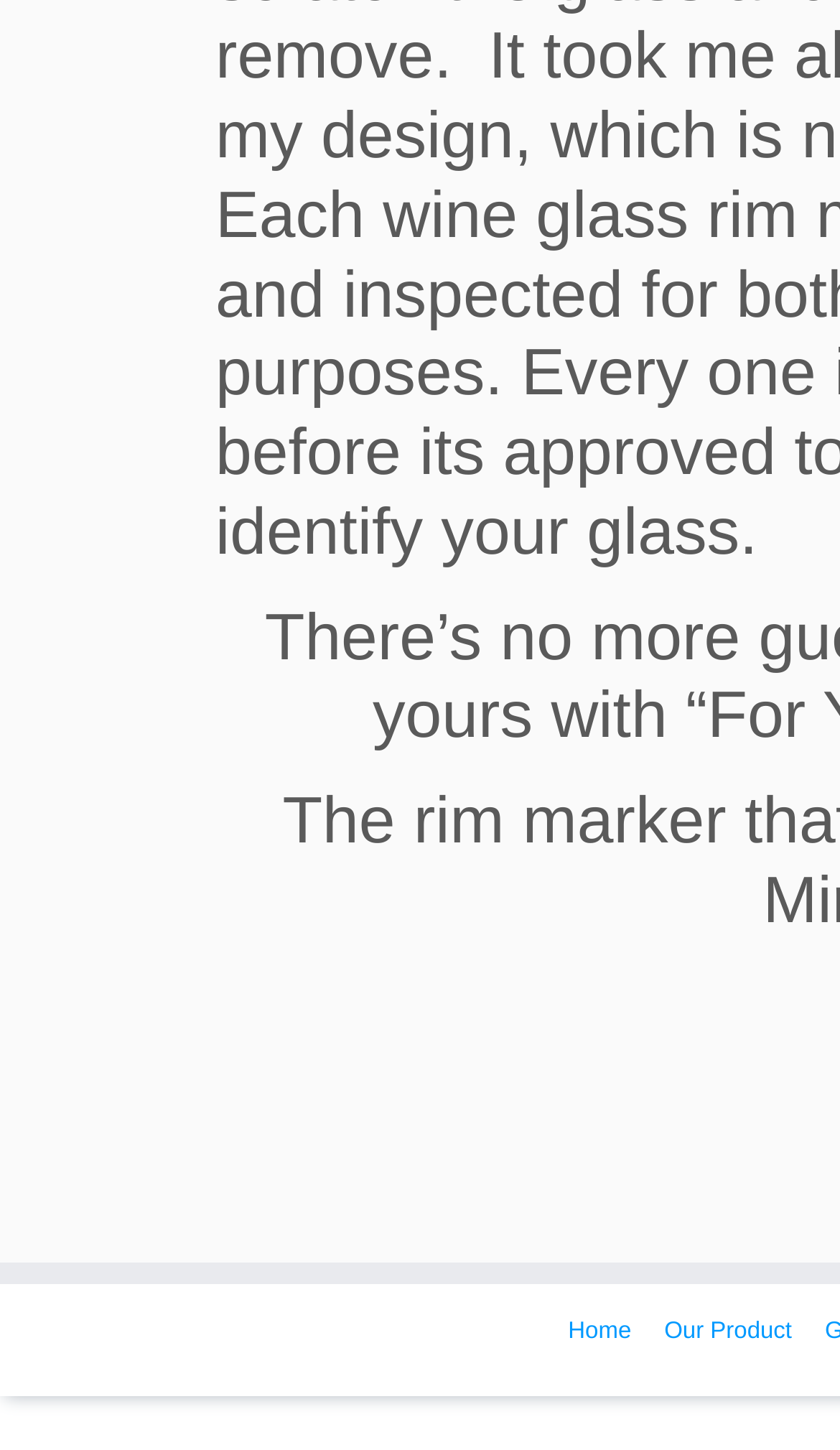Highlight the bounding box of the UI element that corresponds to this description: "Our Product".

[0.791, 0.91, 0.943, 0.928]